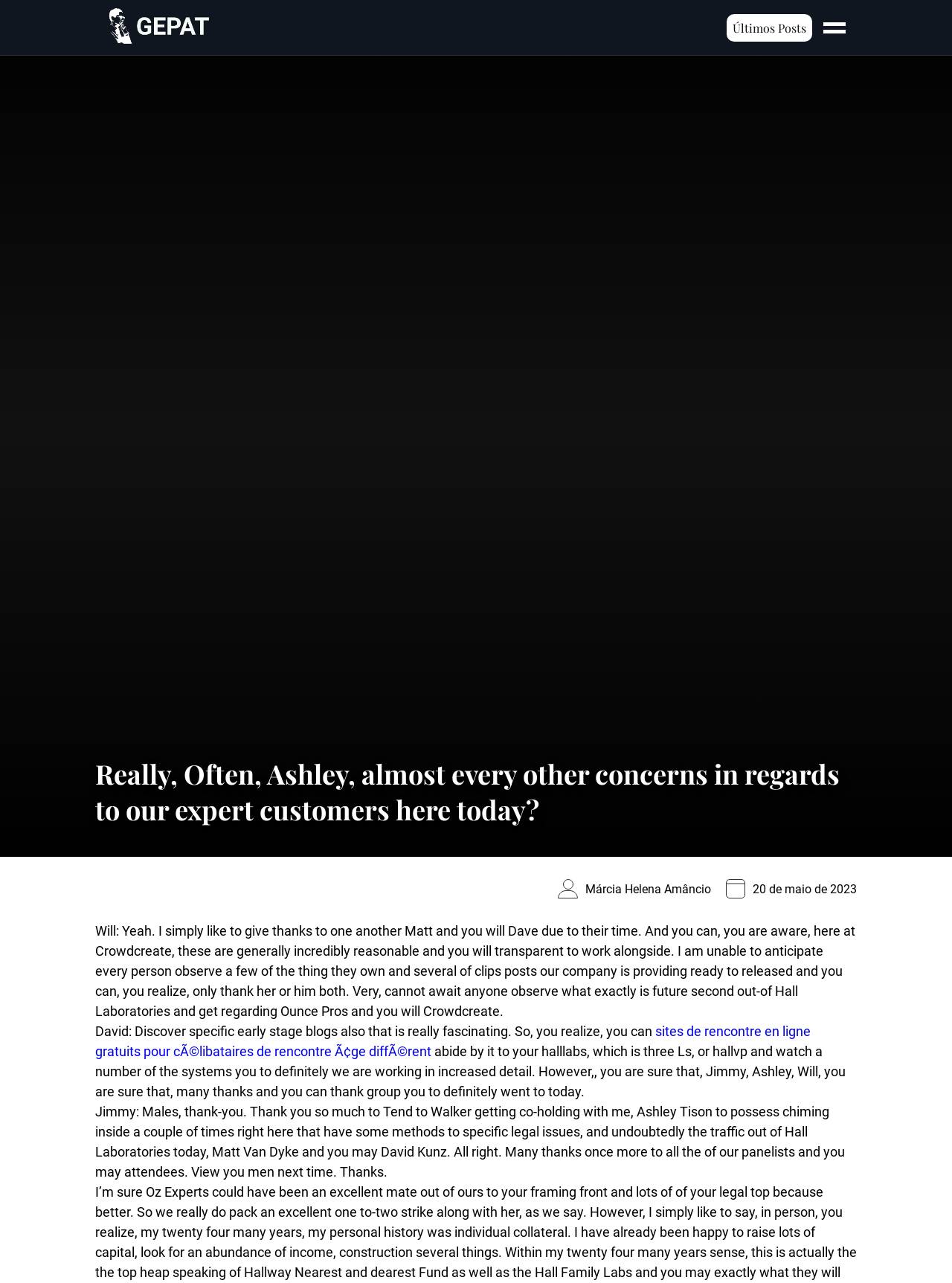Determine the bounding box coordinates for the UI element with the following description: "Últimos Posts". The coordinates should be four float numbers between 0 and 1, represented as [left, top, right, bottom].

[0.77, 0.015, 0.847, 0.028]